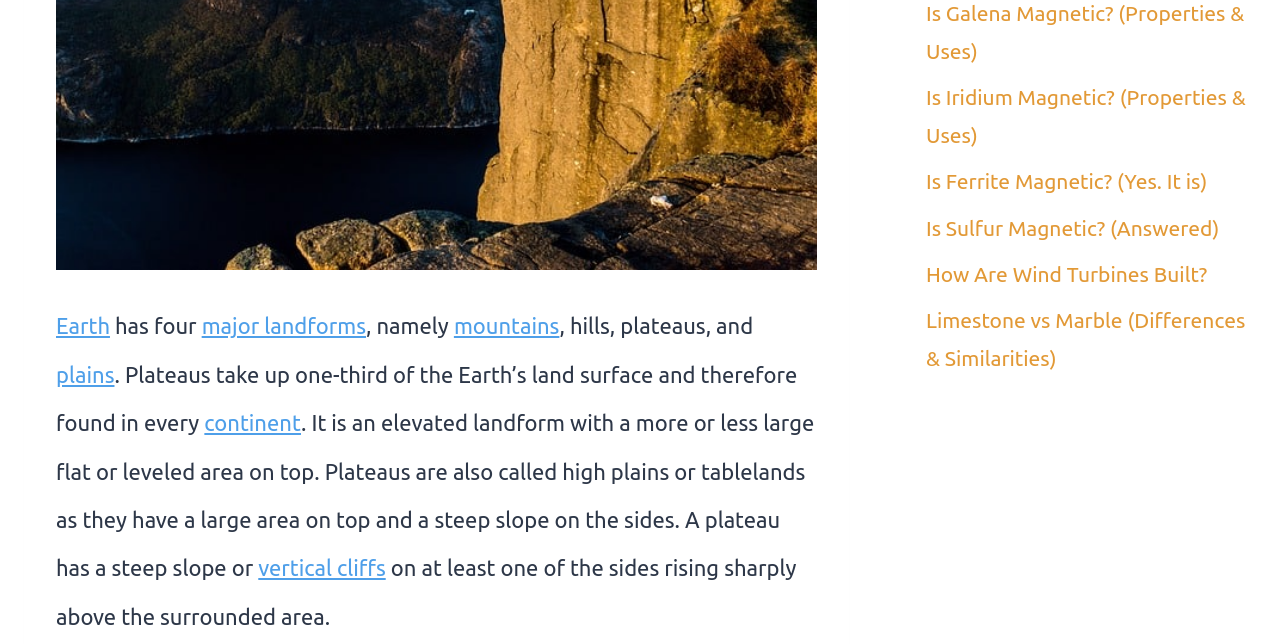Identify the bounding box coordinates for the UI element described as: "major landforms".

[0.158, 0.487, 0.286, 0.525]